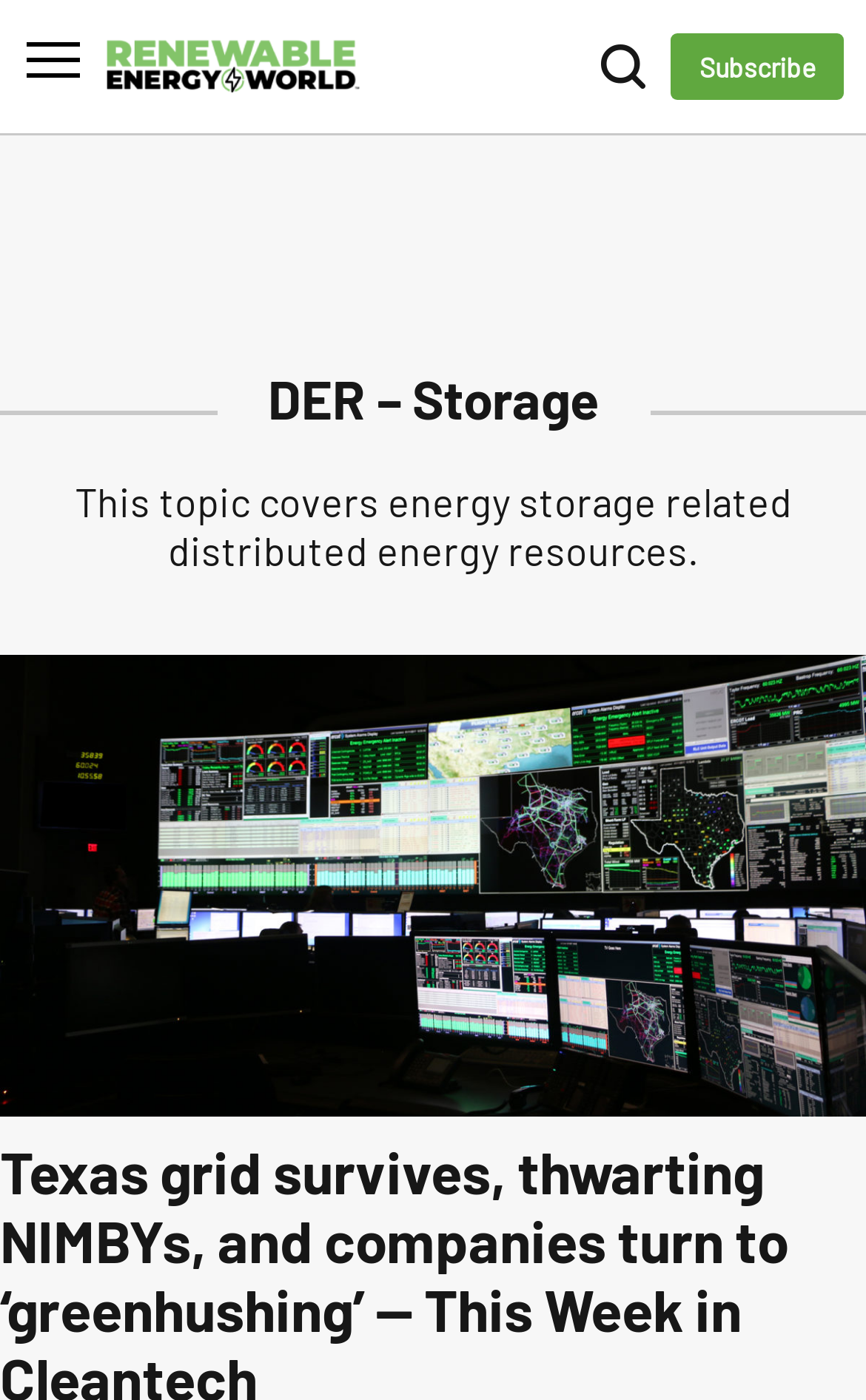What is the purpose of the 'Subscribe' link?
Could you answer the question with a detailed and thorough explanation?

The presence of the 'Subscribe' link suggests that it is intended for users to subscribe to the publication or the website, likely to receive updates or newsletters.